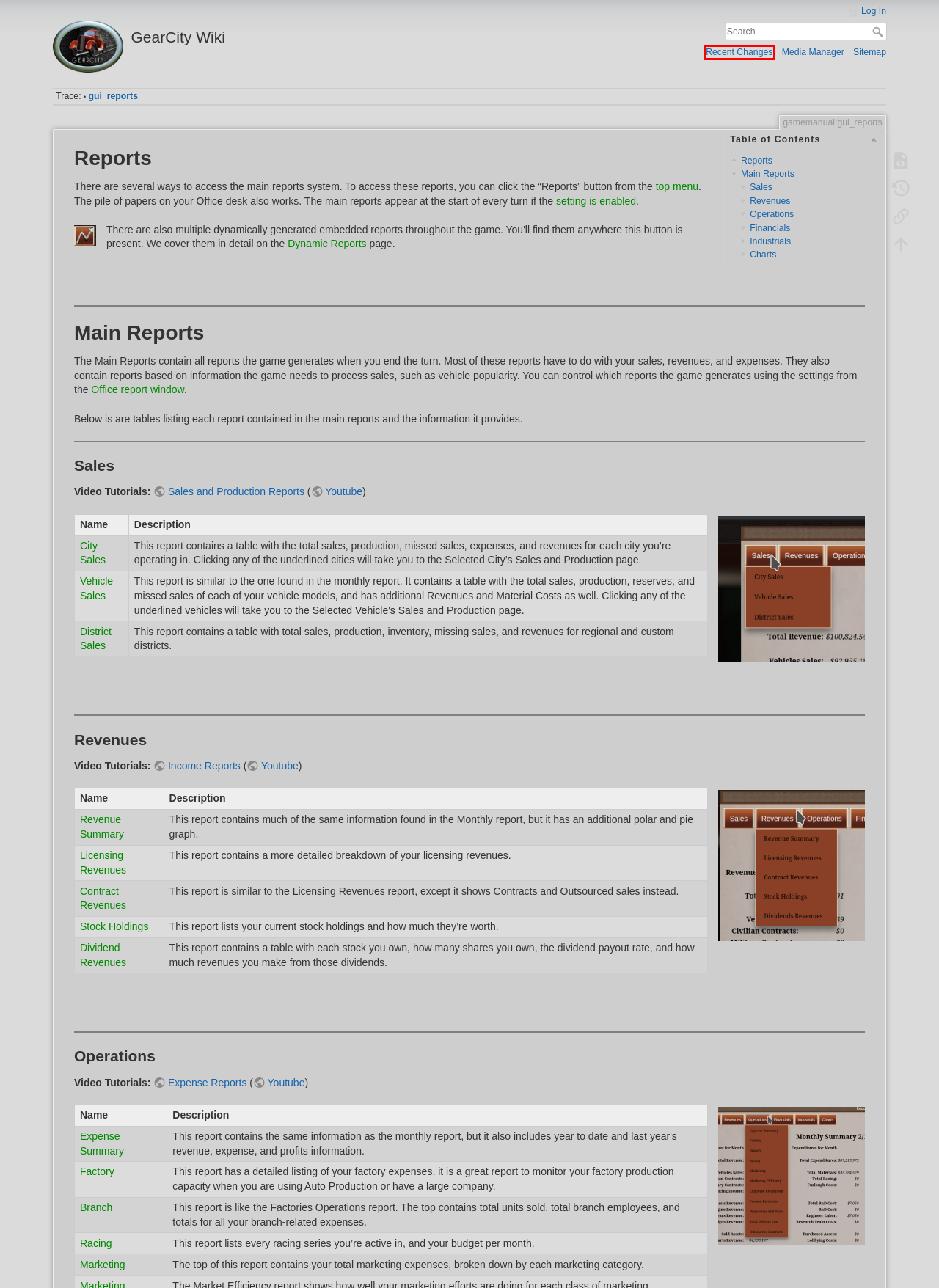Given a webpage screenshot featuring a red rectangle around a UI element, please determine the best description for the new webpage that appears after the element within the bounding box is clicked. The options are:
A. gamemanual:gui_reports_doku.php_id_gamemanual:gui_reports - Backlinks [GearCity Wiki]
B. gamemanual:gui_reports_doku.php_id_gamemanual:gui_top_bottom_menus [GearCity Wiki]
C. gamemanual:gui_reports_doku.php_id_gamemanual:gui_reports [GearCity Wiki]
D. Sitemap [GearCity Wiki]
E. Log In [GearCity Wiki]
F. gamemanual:gui_reports_doku.php_id_start [GearCity Wiki]
G. gamemanual:gui_reports_doku.php_id_gamemanual:gui_reports - Recent Changes [GearCity Wiki]
H. gamemanual:gui_reports_doku.php_id_gamemanual:gui_dynamicreports [GearCity Wiki]

G